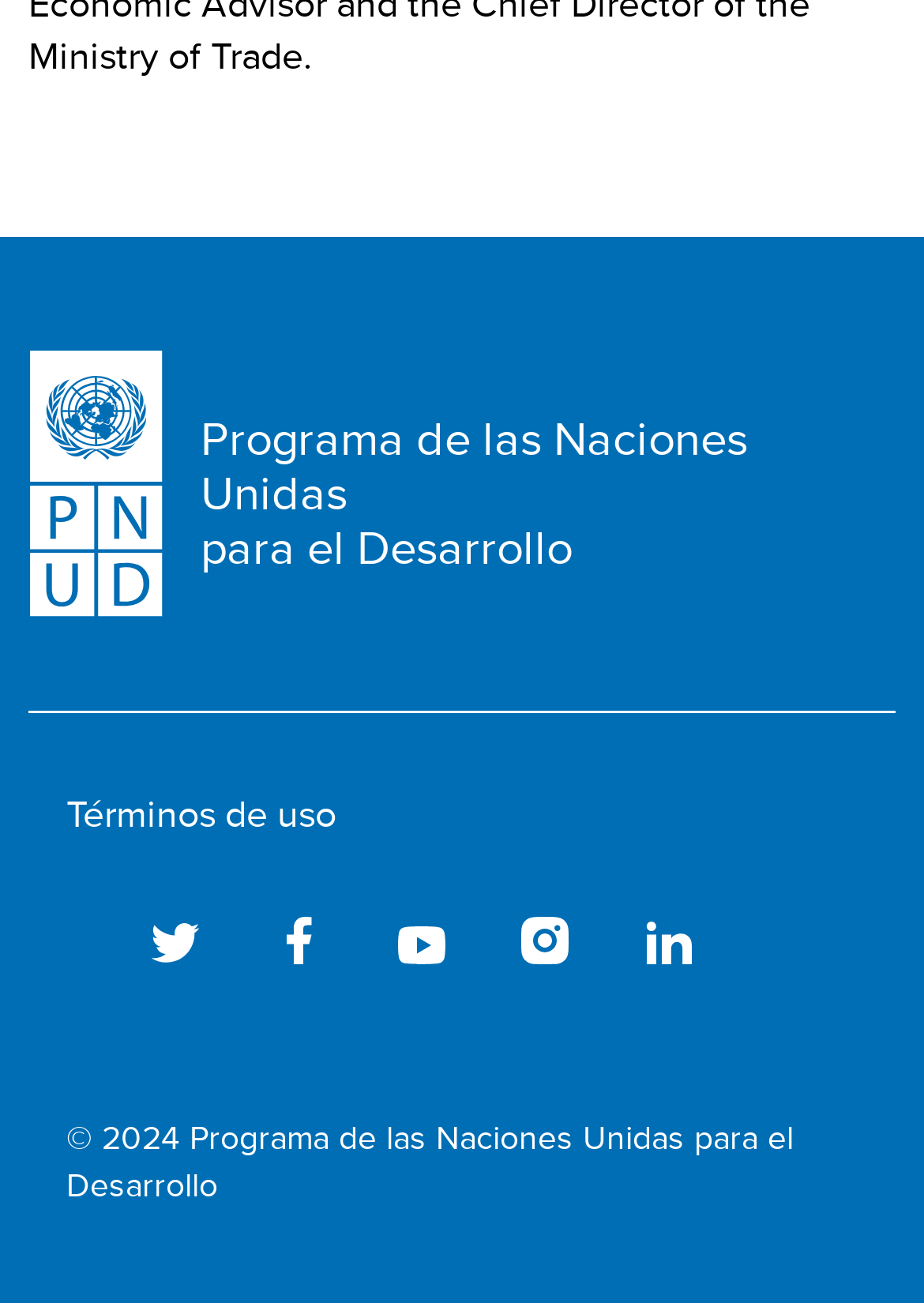Based on the image, please elaborate on the answer to the following question:
What is the copyright year of the webpage?

The copyright year of the webpage is mentioned at the bottom of the webpage, in the paragraph that starts with '© 2024'.